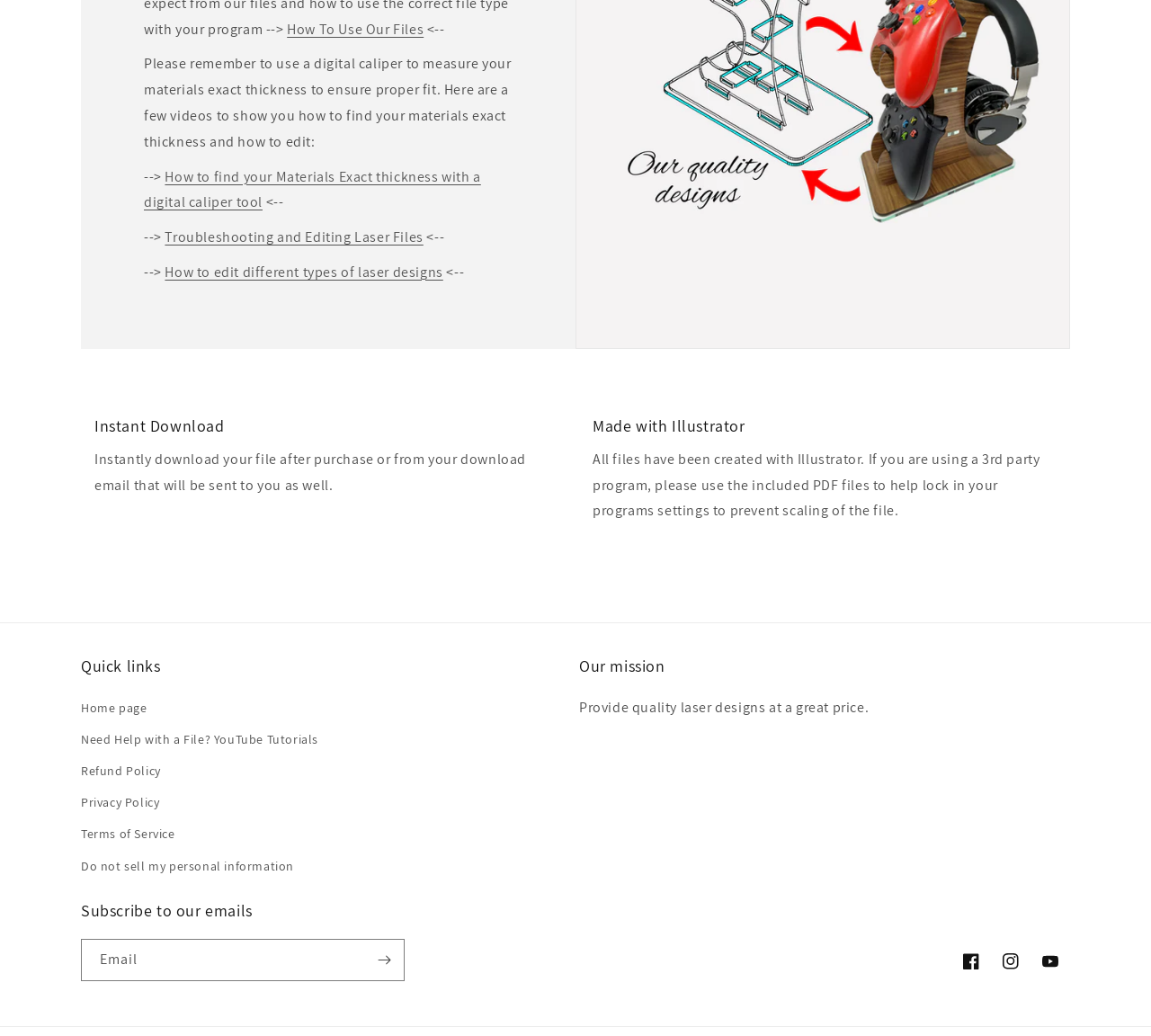What is the benefit of instant download?
Craft a detailed and extensive response to the question.

The webpage states that 'Instantly download your file after purchase or from your download email that will be sent to you as well.' This implies that the benefit of instant download is that users can access their files immediately after purchase.